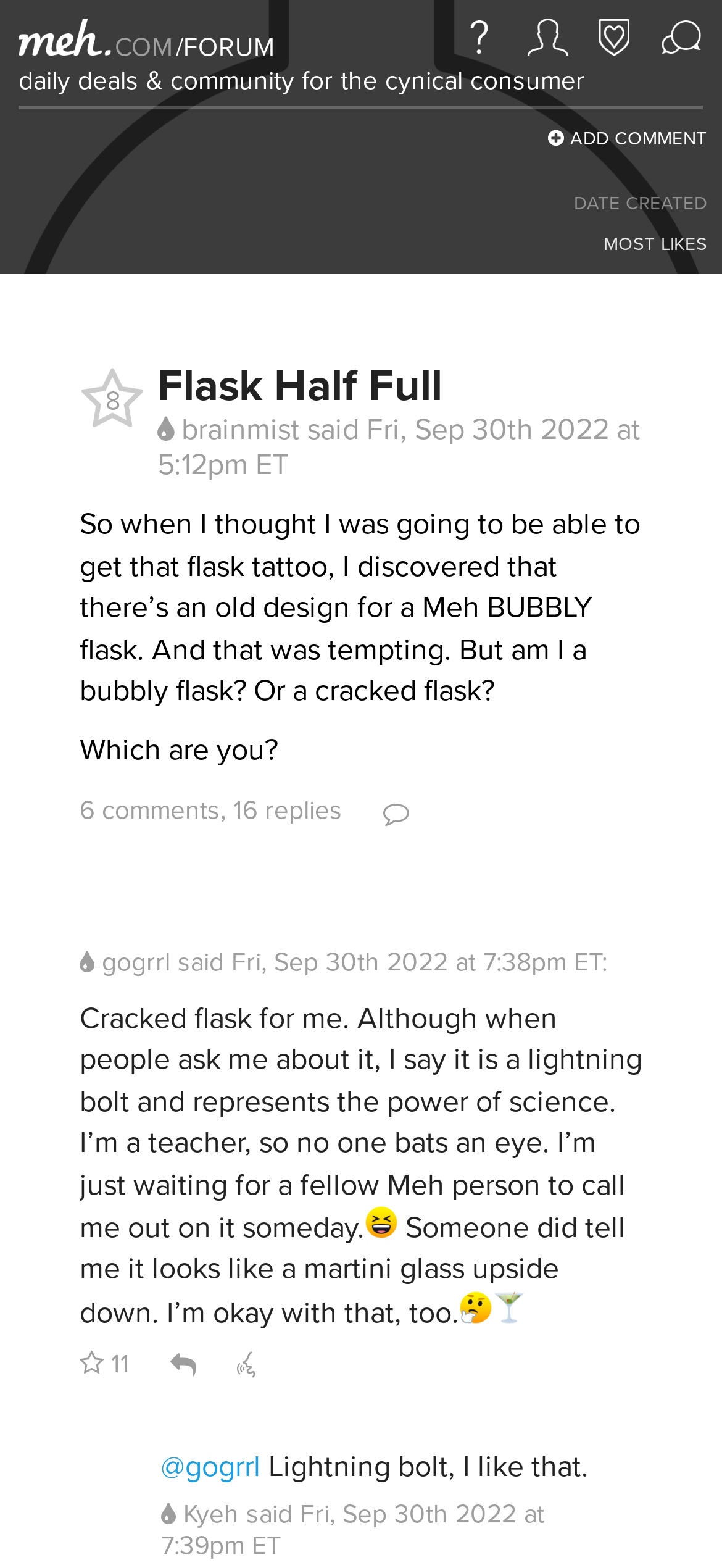What is the time of the reply by Kyeh?
Refer to the image and provide a one-word or short phrase answer.

Fri, Sep 30th 2022 at 7:39pm ET